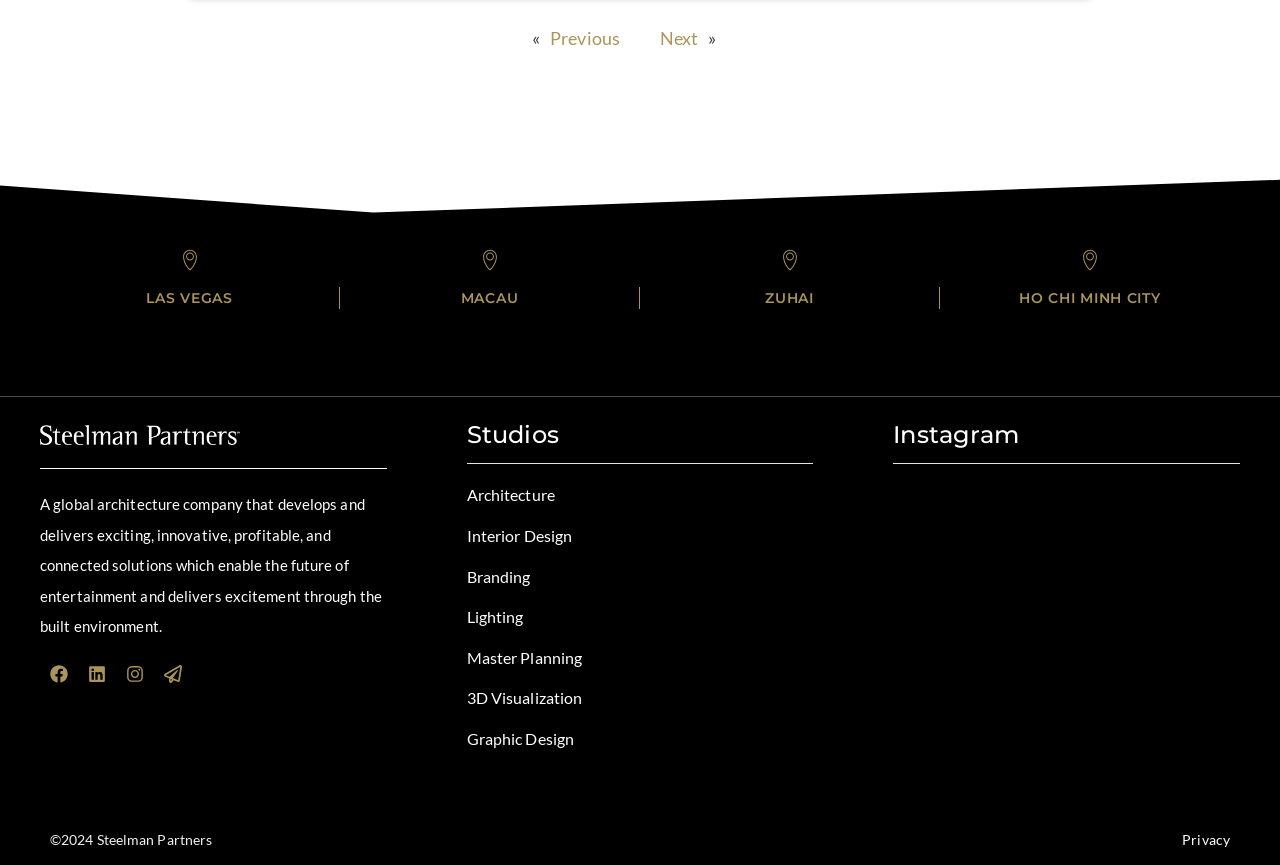Locate the bounding box coordinates of the element to click to perform the following action: 'Check Instagram'. The coordinates should be given as four float values between 0 and 1, in the form of [left, top, right, bottom].

[0.698, 0.483, 0.969, 0.537]